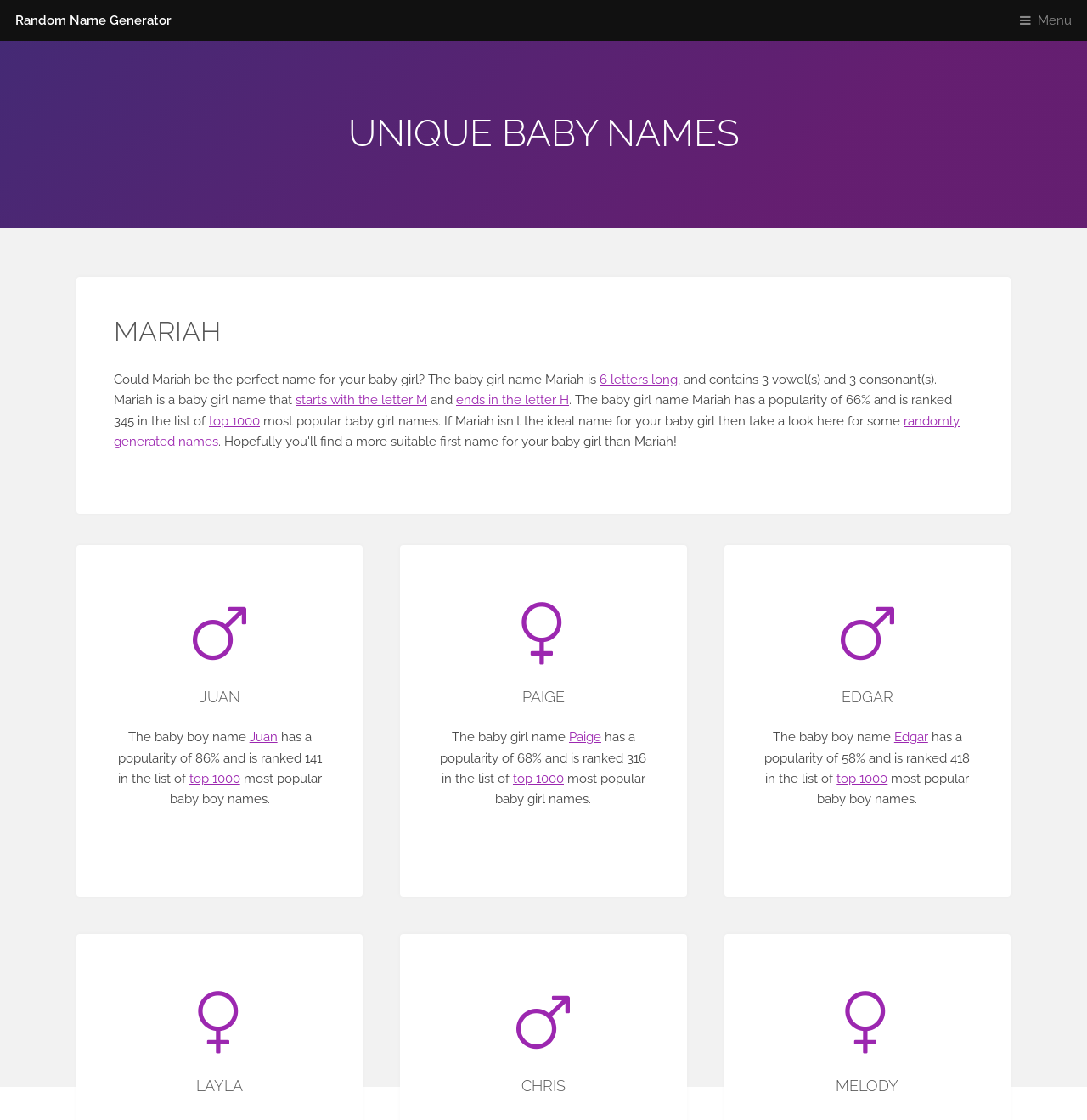Determine the bounding box coordinates for the element that should be clicked to follow this instruction: "Share on Twitter". The coordinates should be given as four float numbers between 0 and 1, in the format [left, top, right, bottom].

None